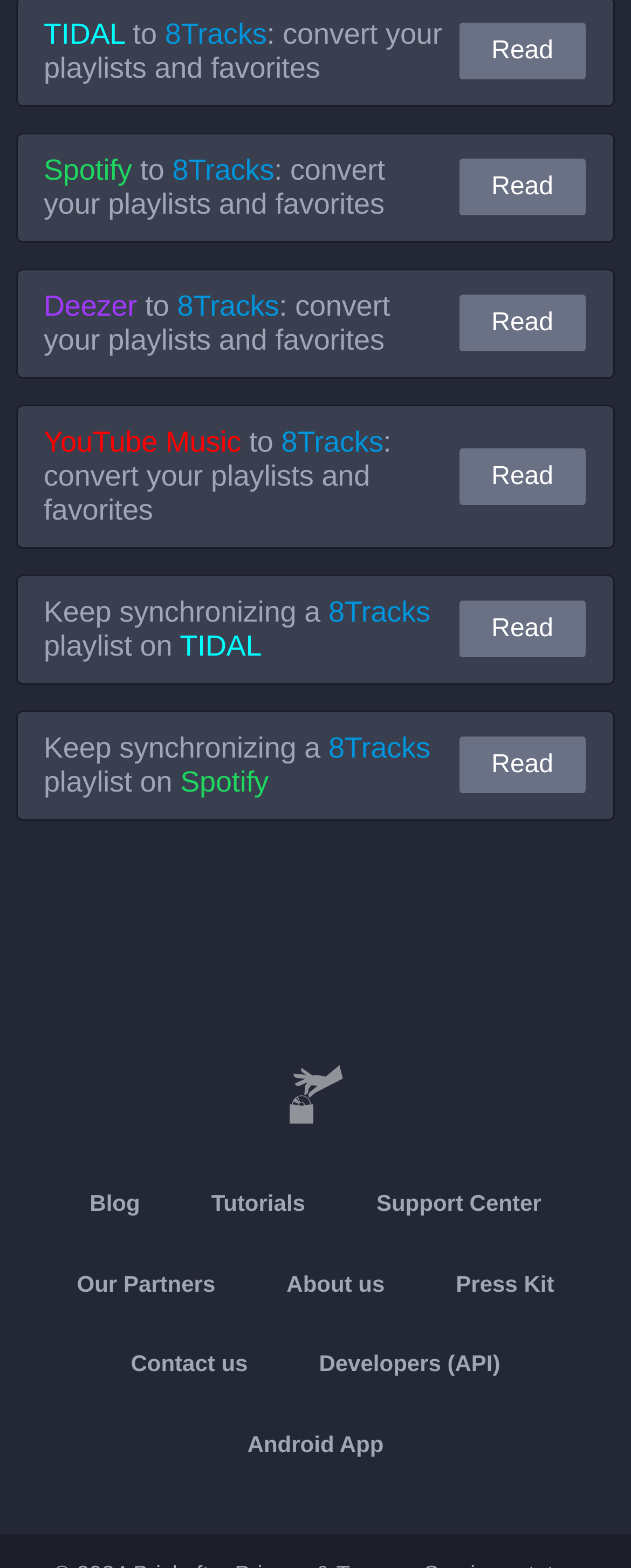Locate the bounding box coordinates of the region to be clicked to comply with the following instruction: "Read about converting Spotify playlists and favorites to 8Tracks". The coordinates must be four float numbers between 0 and 1, in the form [left, top, right, bottom].

[0.725, 0.101, 0.931, 0.139]